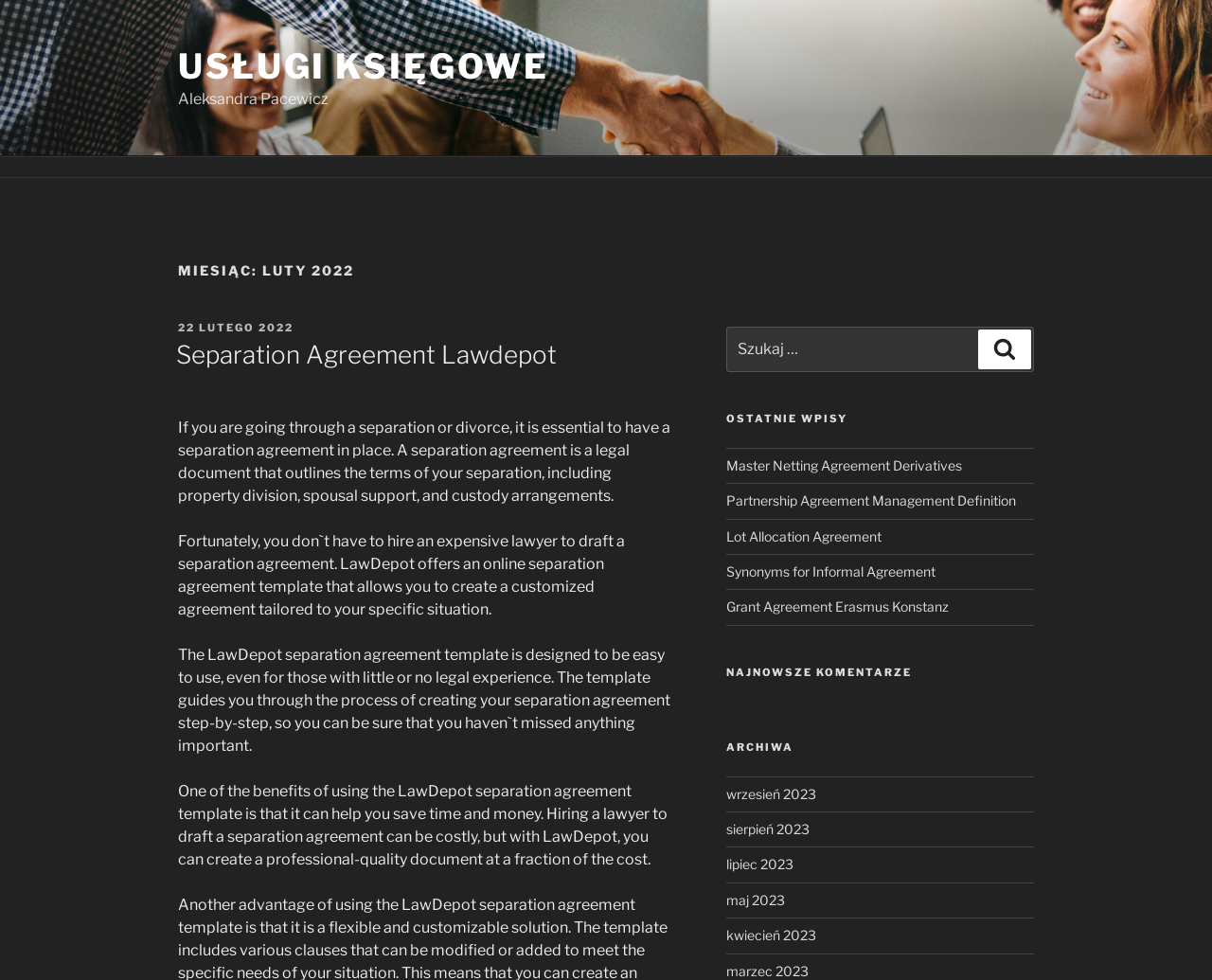Identify the bounding box for the given UI element using the description provided. Coordinates should be in the format (top-left x, top-left y, bottom-right x, bottom-right y) and must be between 0 and 1. Here is the description: Separation Agreement Lawdepot

[0.145, 0.347, 0.459, 0.377]